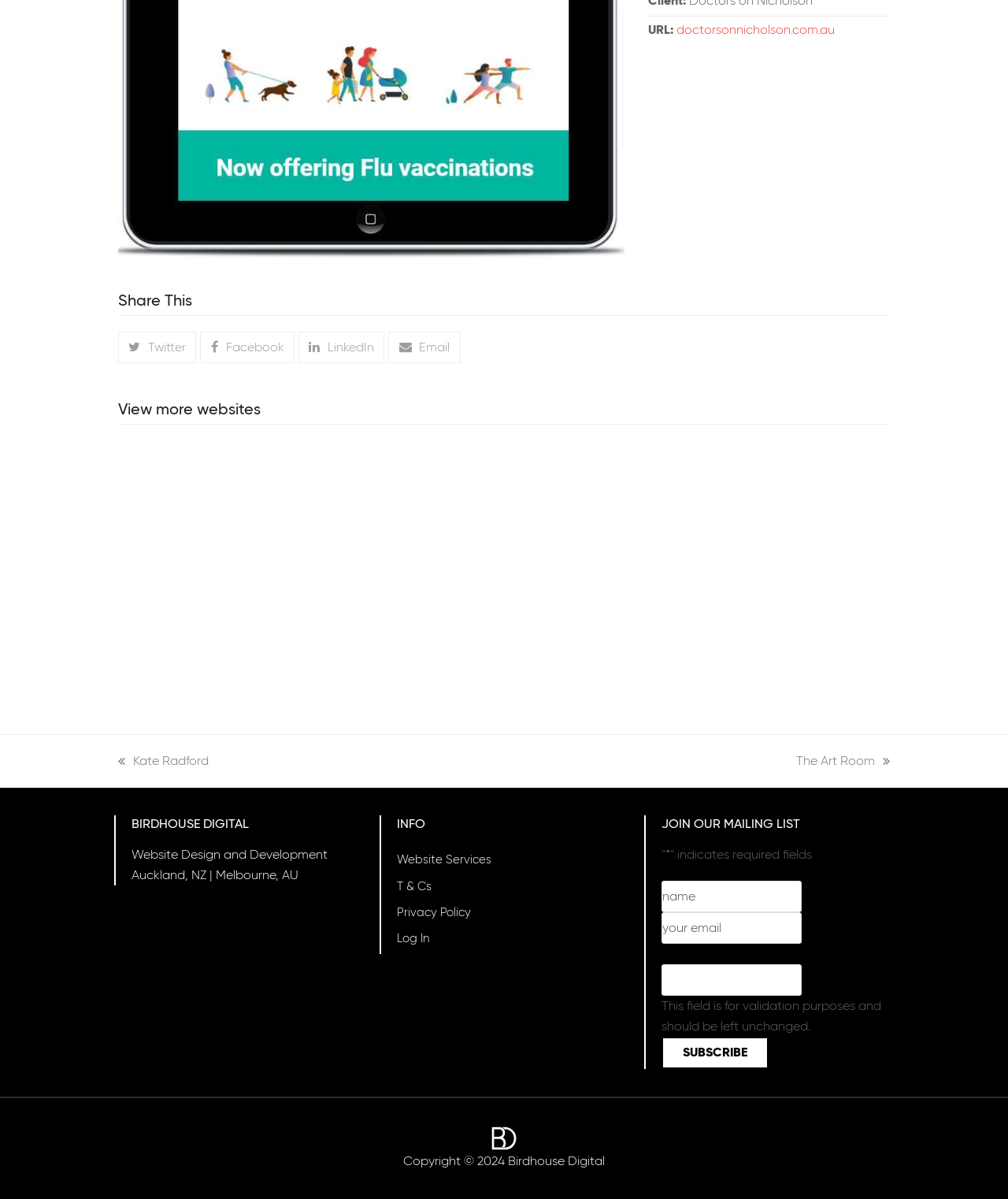Bounding box coordinates are specified in the format (top-left x, top-left y, bottom-right x, bottom-right y). All values are floating point numbers bounded between 0 and 1. Please provide the bounding box coordinate of the region this sentence describes: doctorsonnicholson.com.au

[0.671, 0.019, 0.828, 0.031]